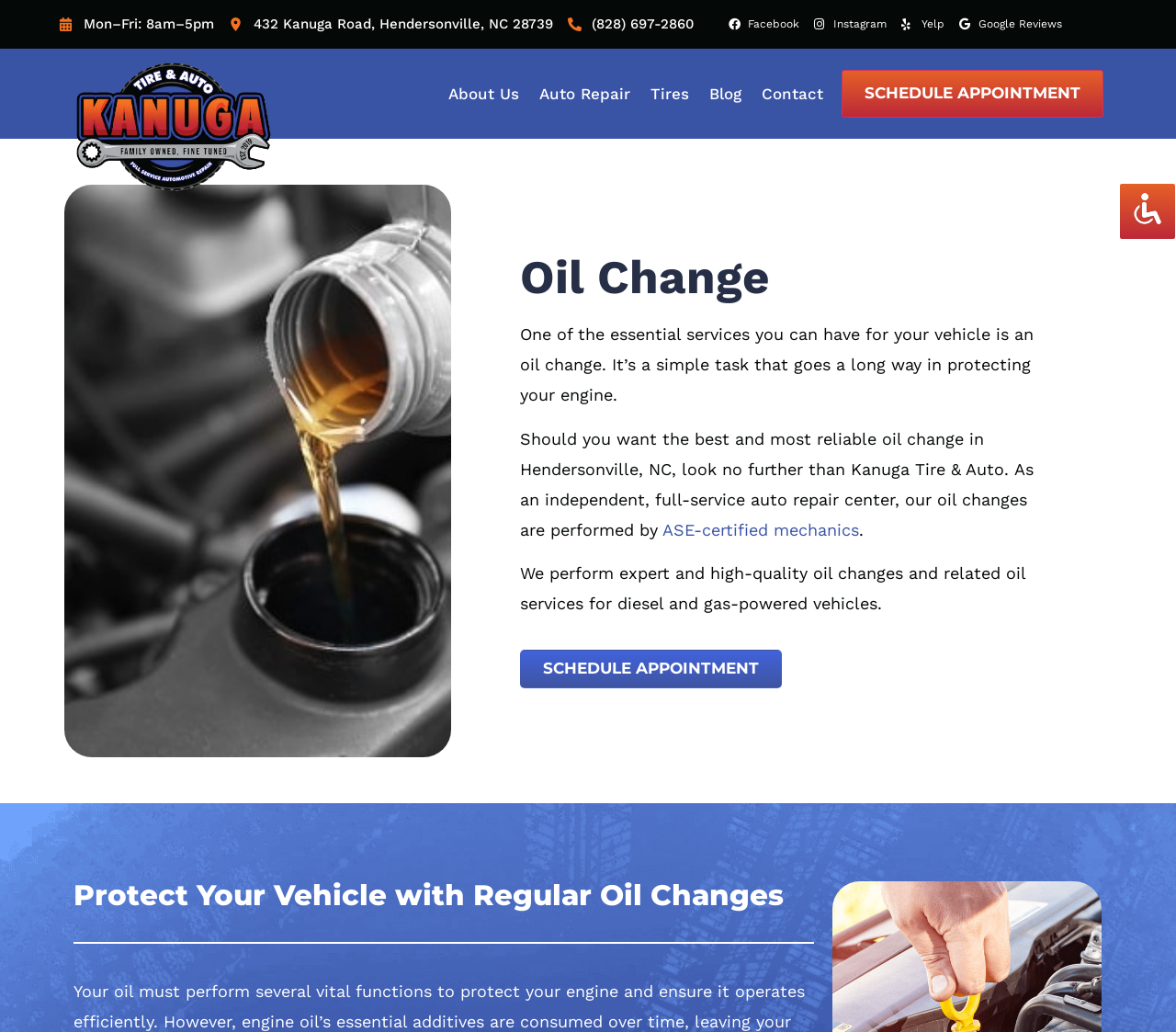Find the bounding box coordinates for the HTML element described as: "Schedule Appointment". The coordinates should consist of four float values between 0 and 1, i.e., [left, top, right, bottom].

[0.442, 0.63, 0.665, 0.667]